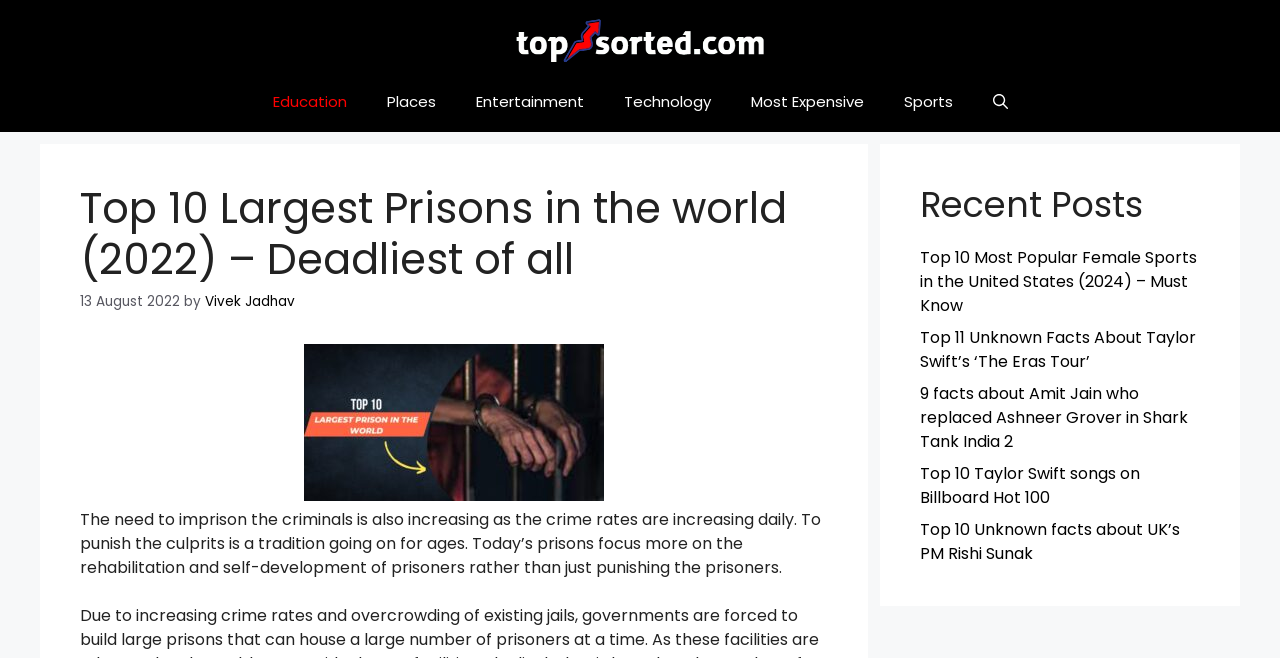Identify and provide the main heading of the webpage.

Top 10 Largest Prisons in the world (2022) – Deadliest of all